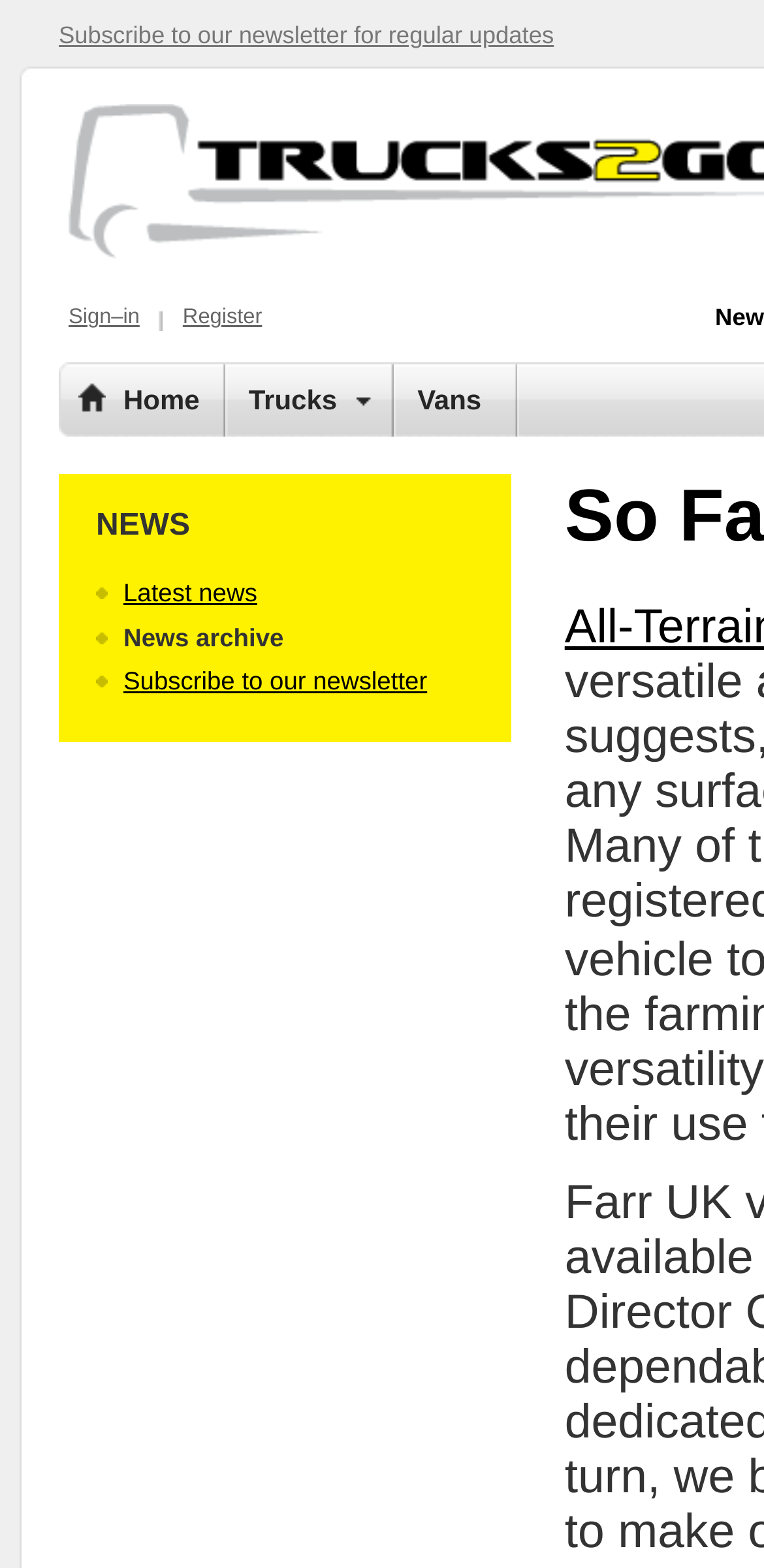Please specify the bounding box coordinates for the clickable region that will help you carry out the instruction: "Sign in to the account".

[0.09, 0.195, 0.183, 0.21]